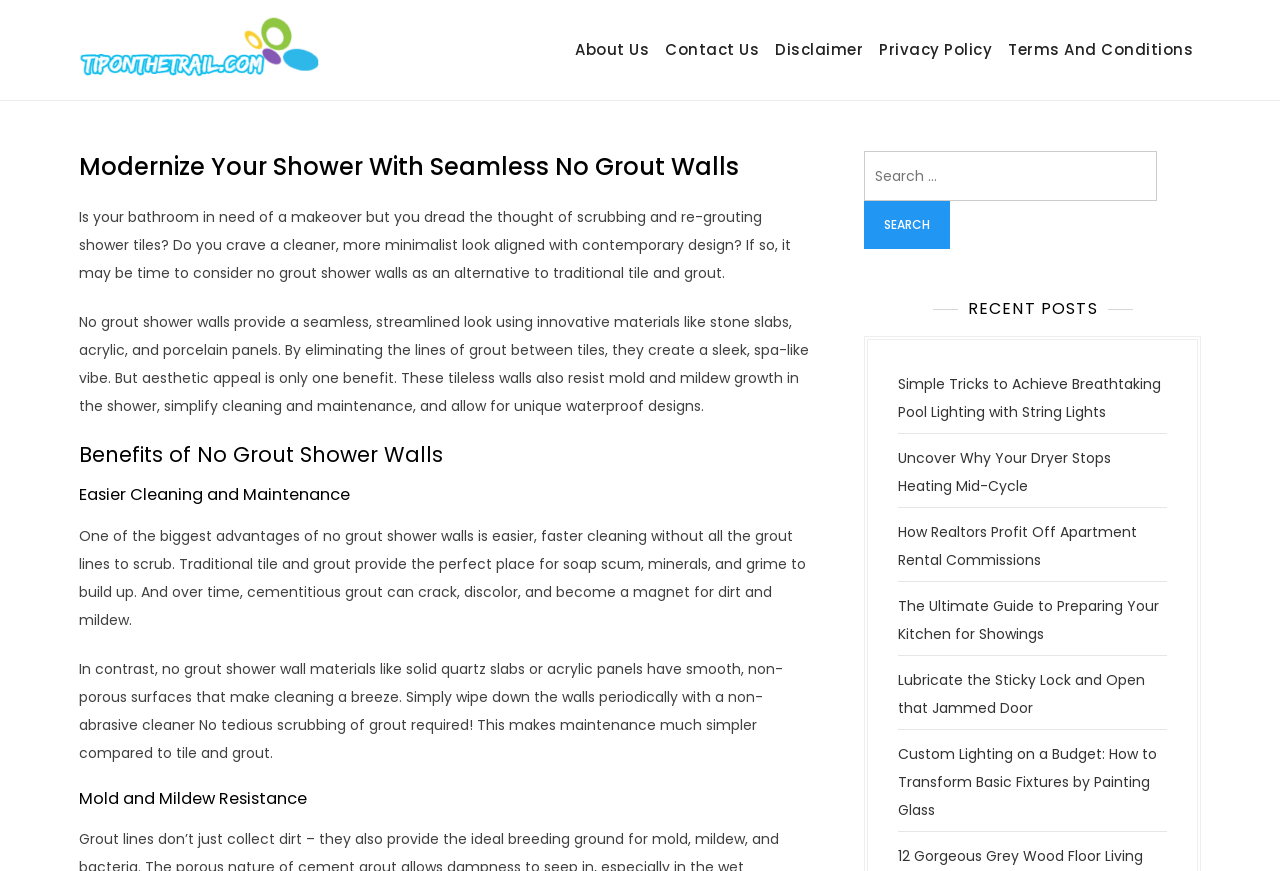Pinpoint the bounding box coordinates of the area that must be clicked to complete this instruction: "Click the logo".

[0.062, 0.011, 0.249, 0.103]